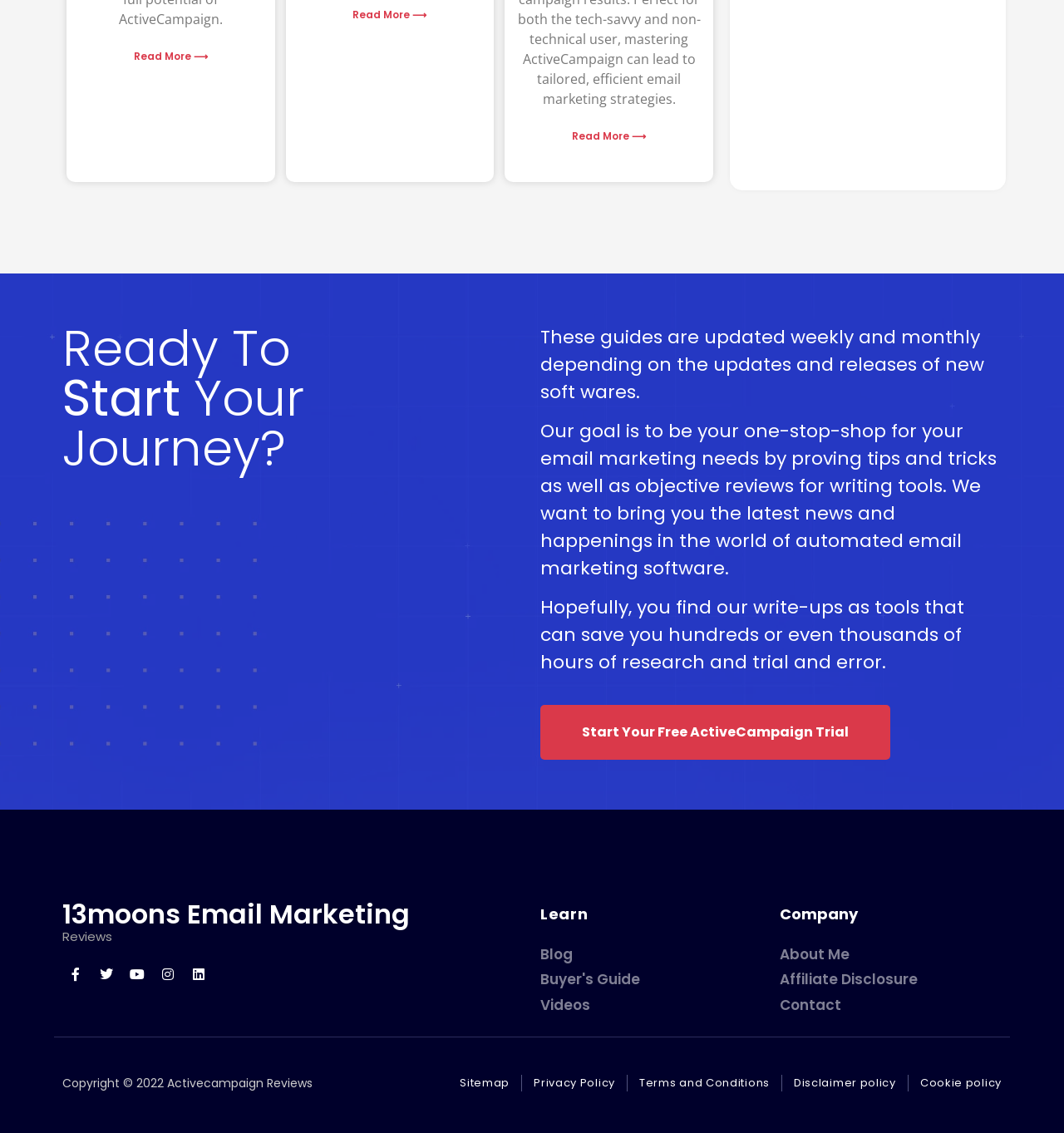What is the copyright year mentioned on this webpage?
From the image, respond with a single word or phrase.

2022